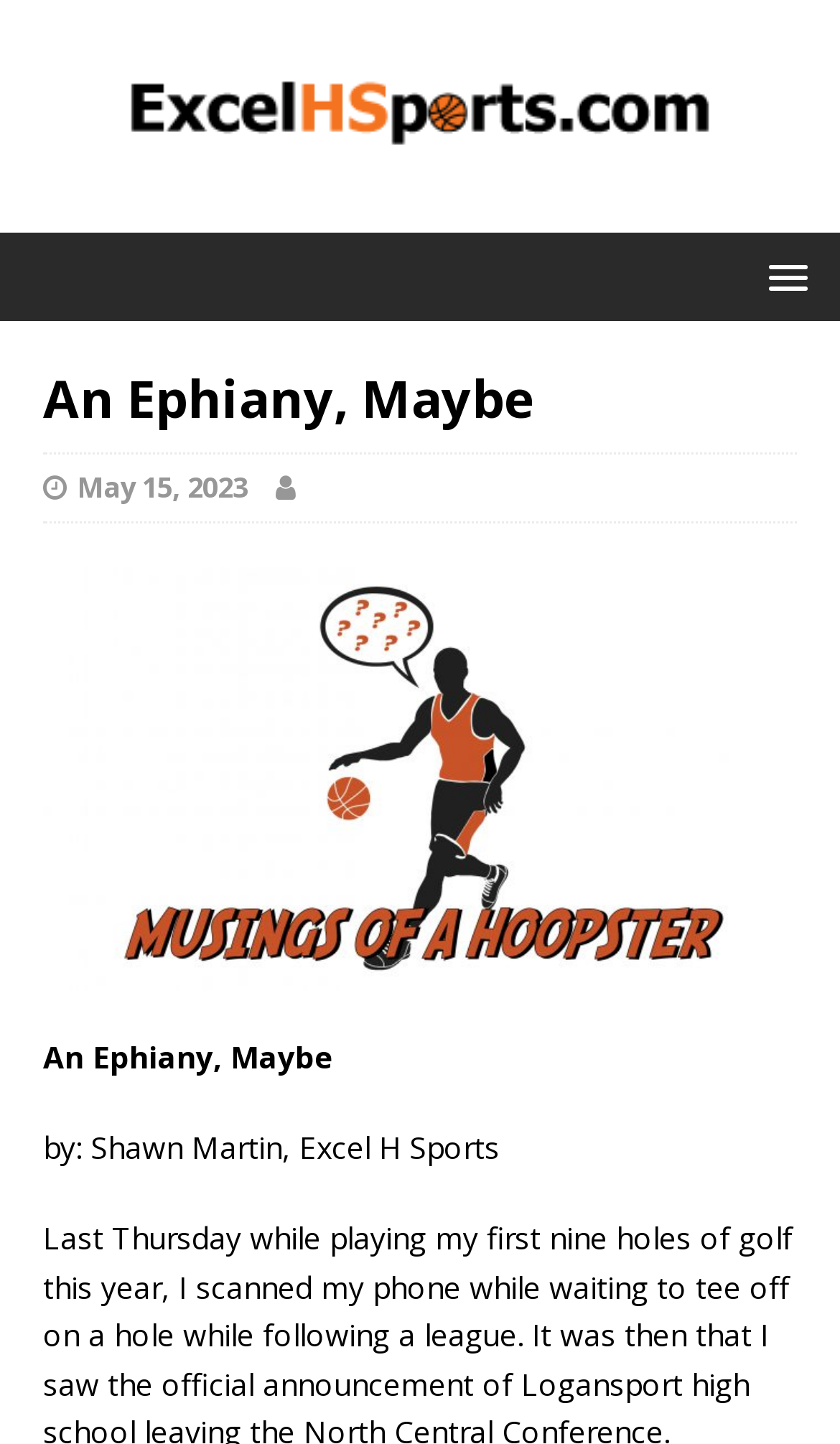What is the date of the article?
Based on the image, give a concise answer in the form of a single word or short phrase.

May 15, 2023